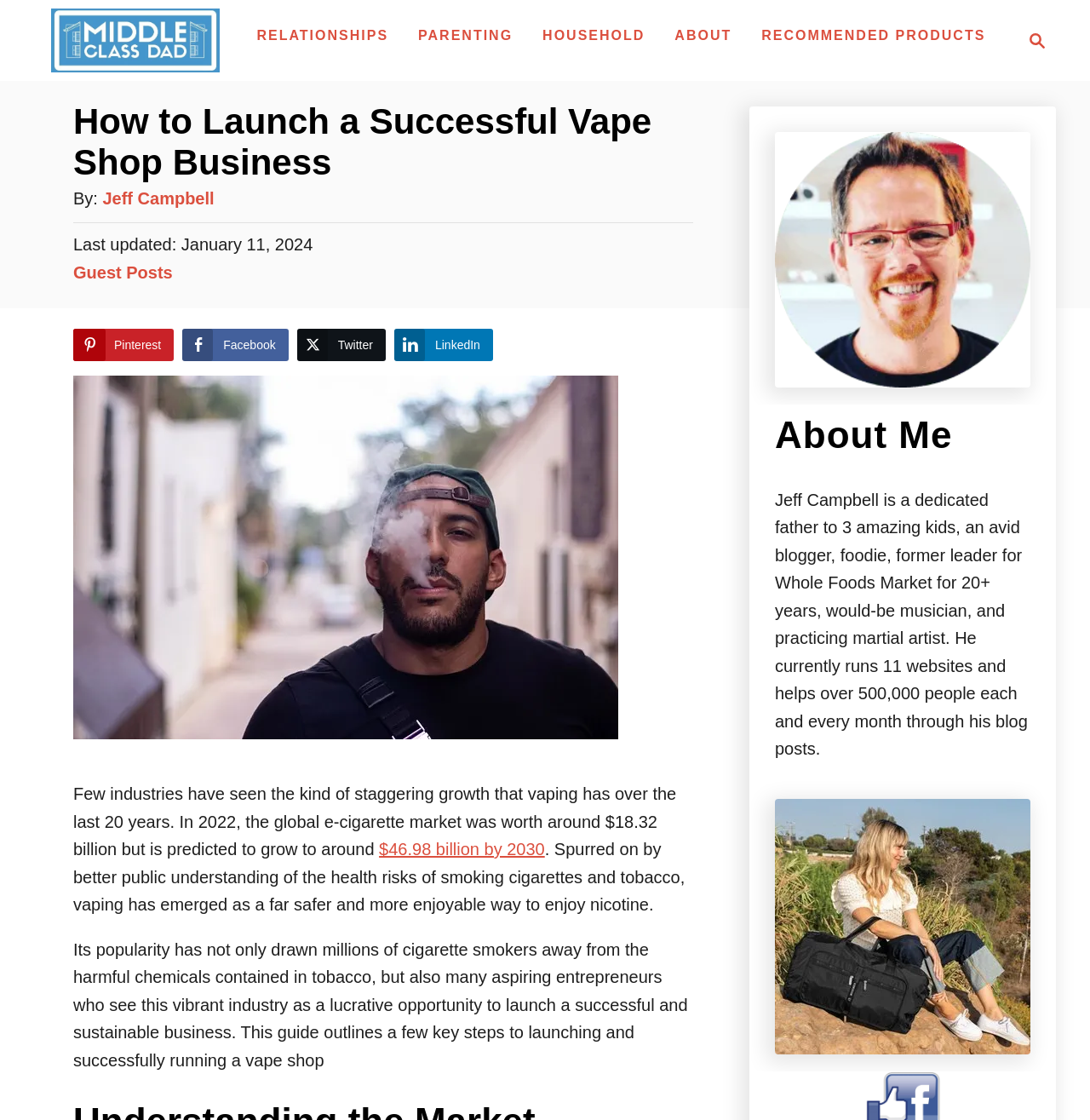Locate the bounding box coordinates of the clickable area to execute the instruction: "Visit the RELATIONSHIPS page". Provide the coordinates as four float numbers between 0 and 1, represented as [left, top, right, bottom].

[0.228, 0.018, 0.364, 0.047]